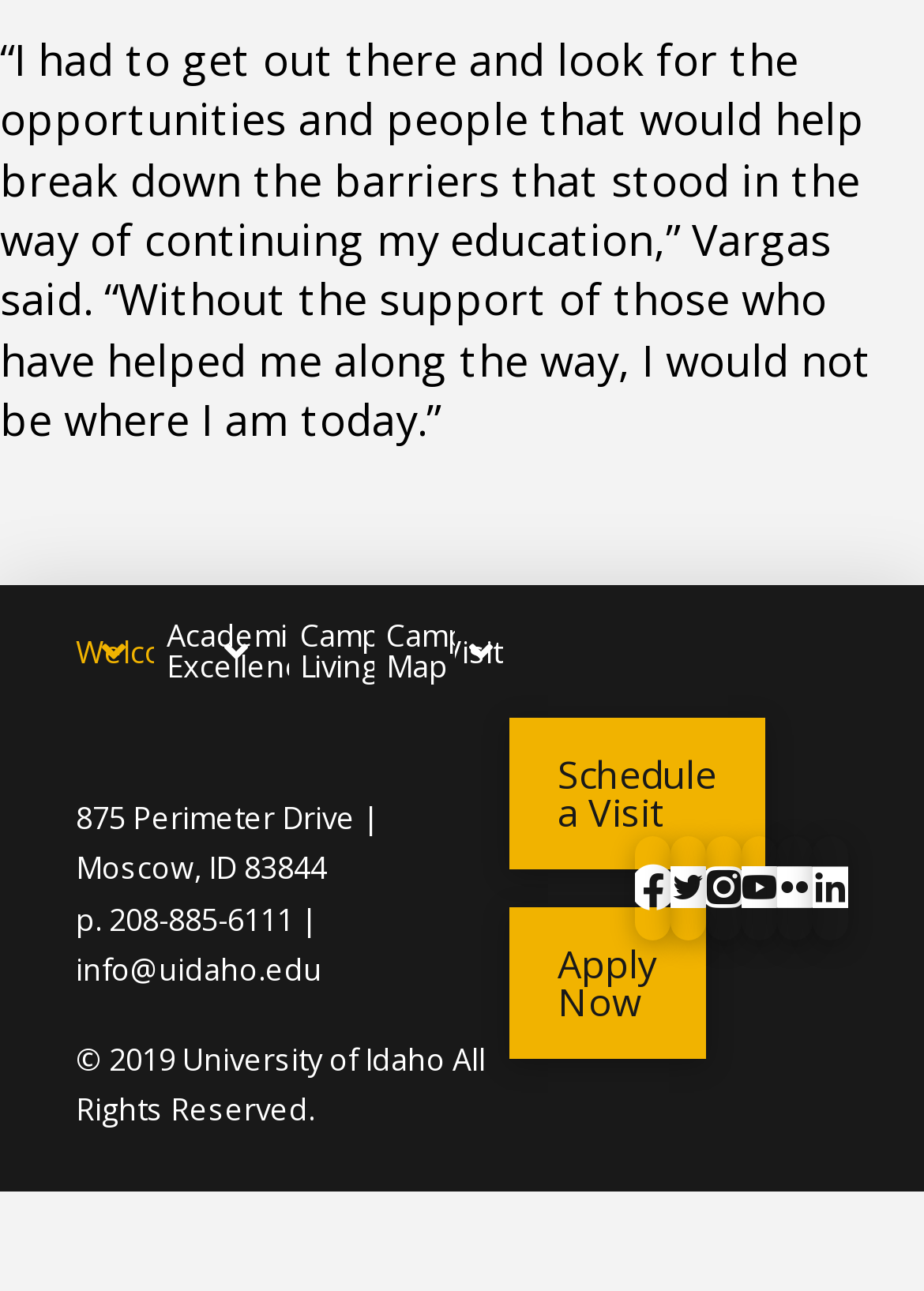Identify the bounding box coordinates for the element you need to click to achieve the following task: "Schedule a visit". The coordinates must be four float values ranging from 0 to 1, formatted as [left, top, right, bottom].

[0.551, 0.555, 0.828, 0.673]